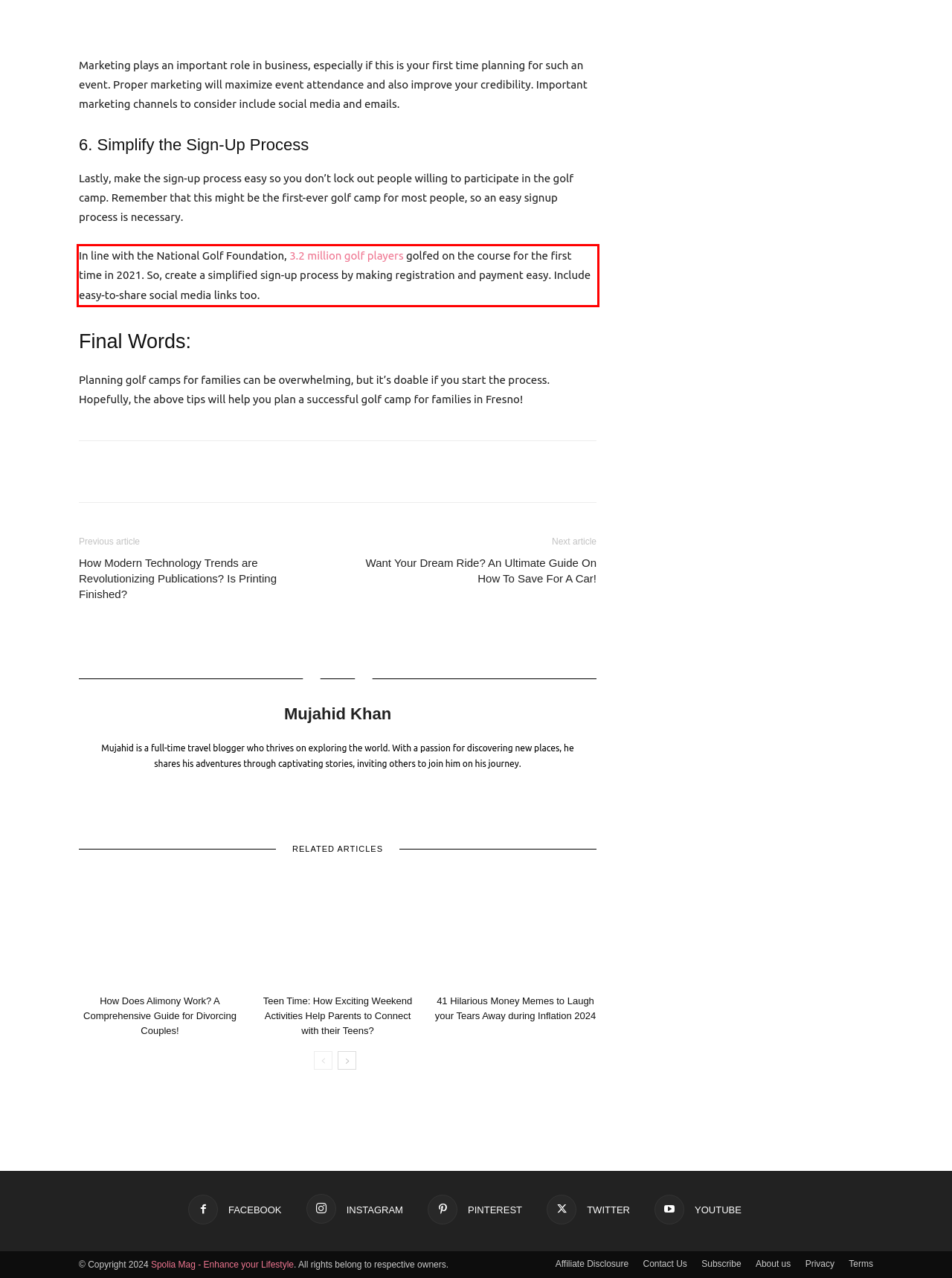Please recognize and transcribe the text located inside the red bounding box in the webpage image.

In line with the National Golf Foundation, 3.2 million golf players golfed on the course for the first time in 2021. So, create a simplified sign-up process by making registration and payment easy. Include easy-to-share social media links too.